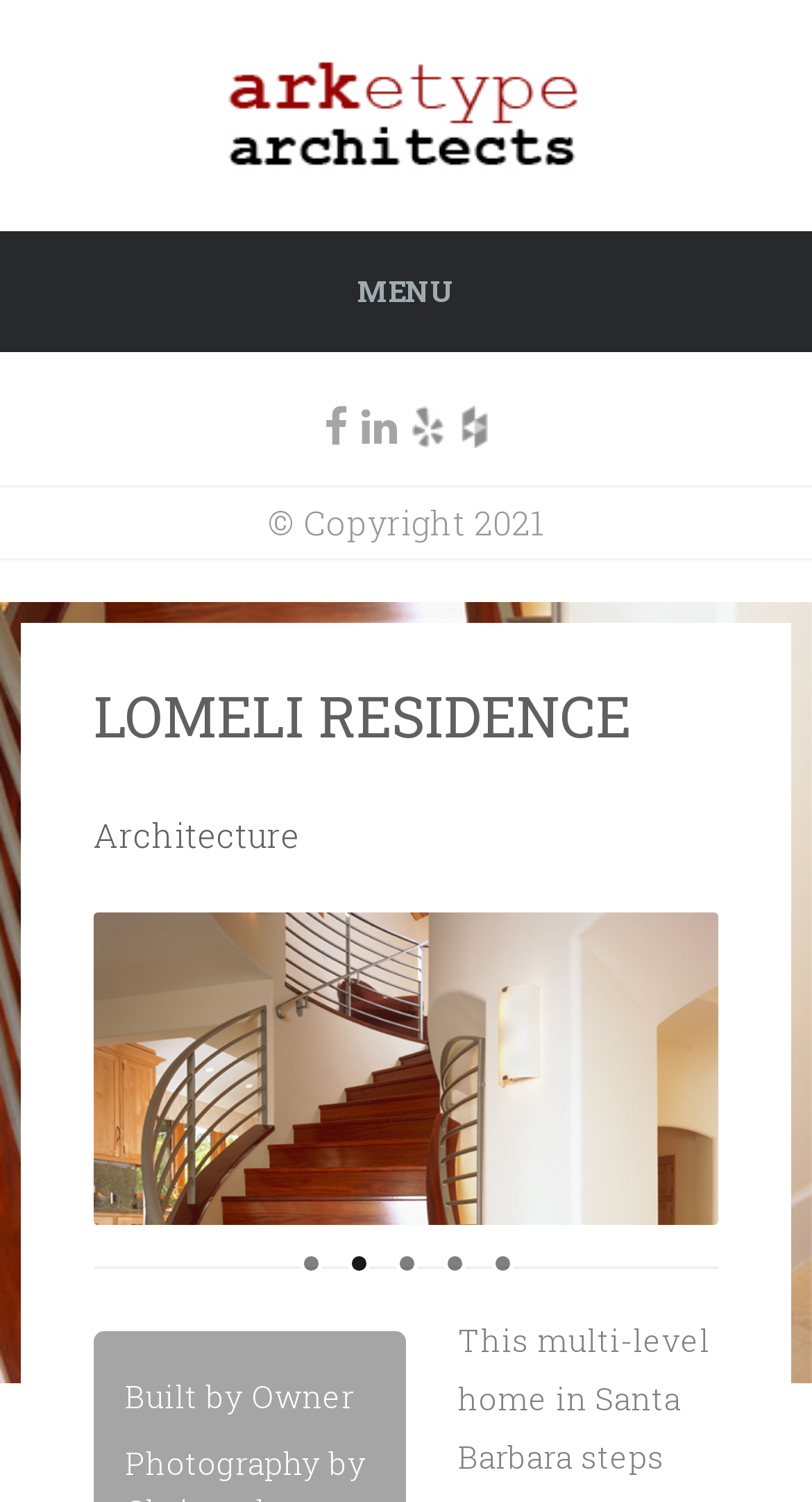Using the provided description 1, find the bounding box coordinates for the UI element. Provide the coordinates in (top-left x, top-left y, bottom-right x, bottom-right y) format, ensuring all values are between 0 and 1.

[0.368, 0.833, 0.396, 0.849]